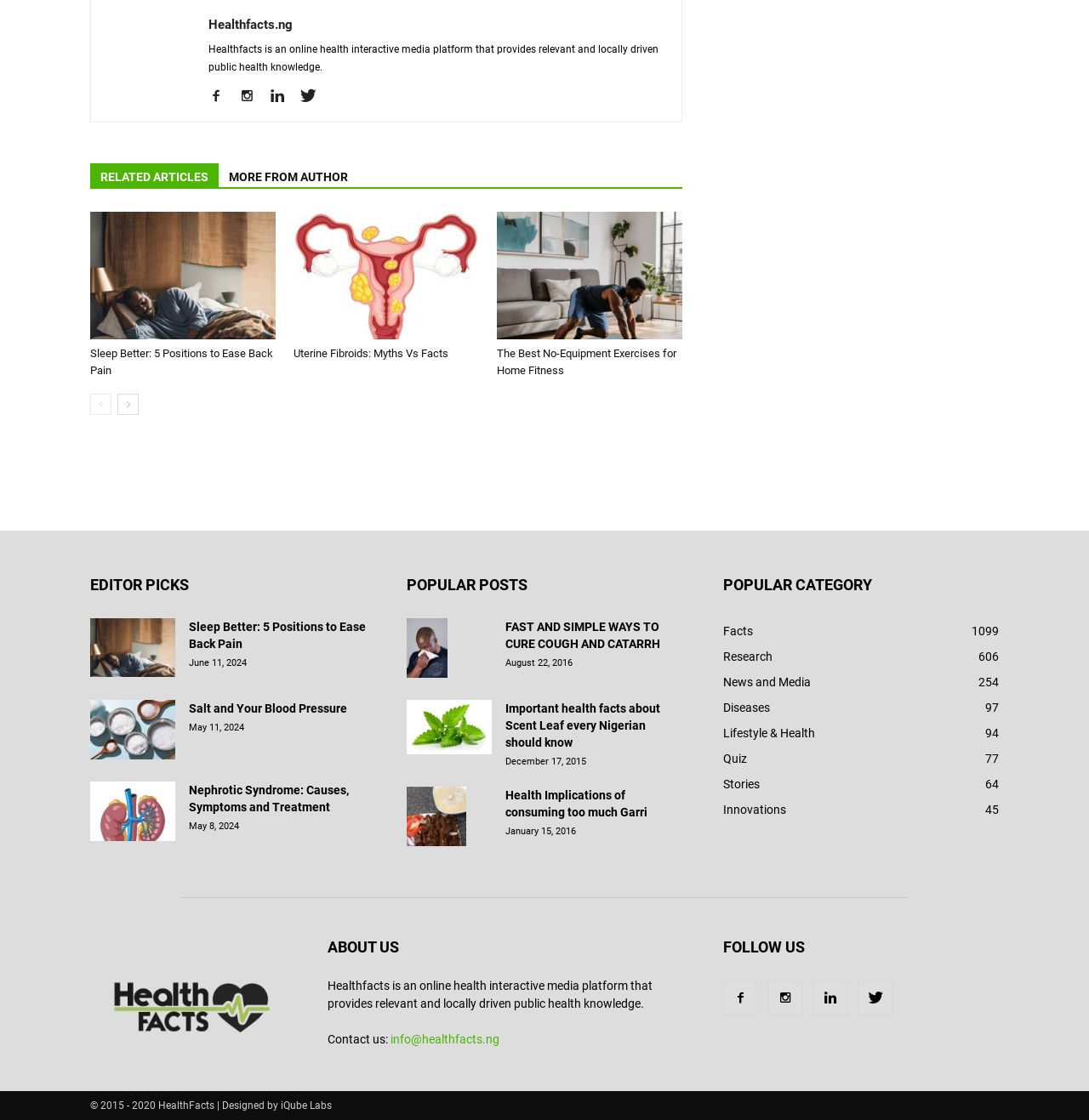Select the bounding box coordinates of the element I need to click to carry out the following instruction: "Click on the 'POPULAR CATEGORY' link".

[0.664, 0.516, 0.917, 0.529]